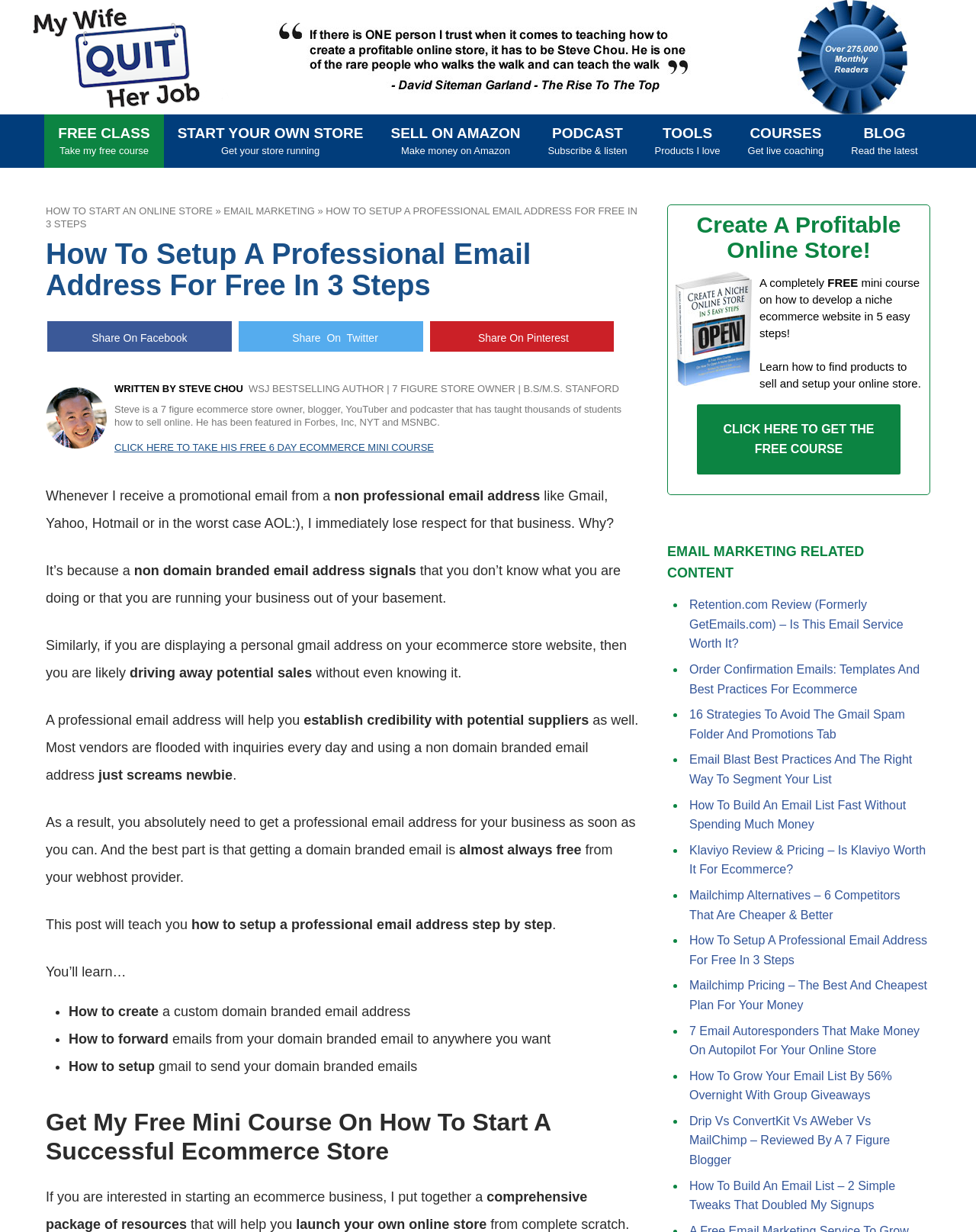How many steps to set up a professional email address?
Please respond to the question with as much detail as possible.

The webpage title 'How To Setup A Professional Email Address For Free In 3 Steps' indicates that setting up a professional email address can be done in 3 steps.